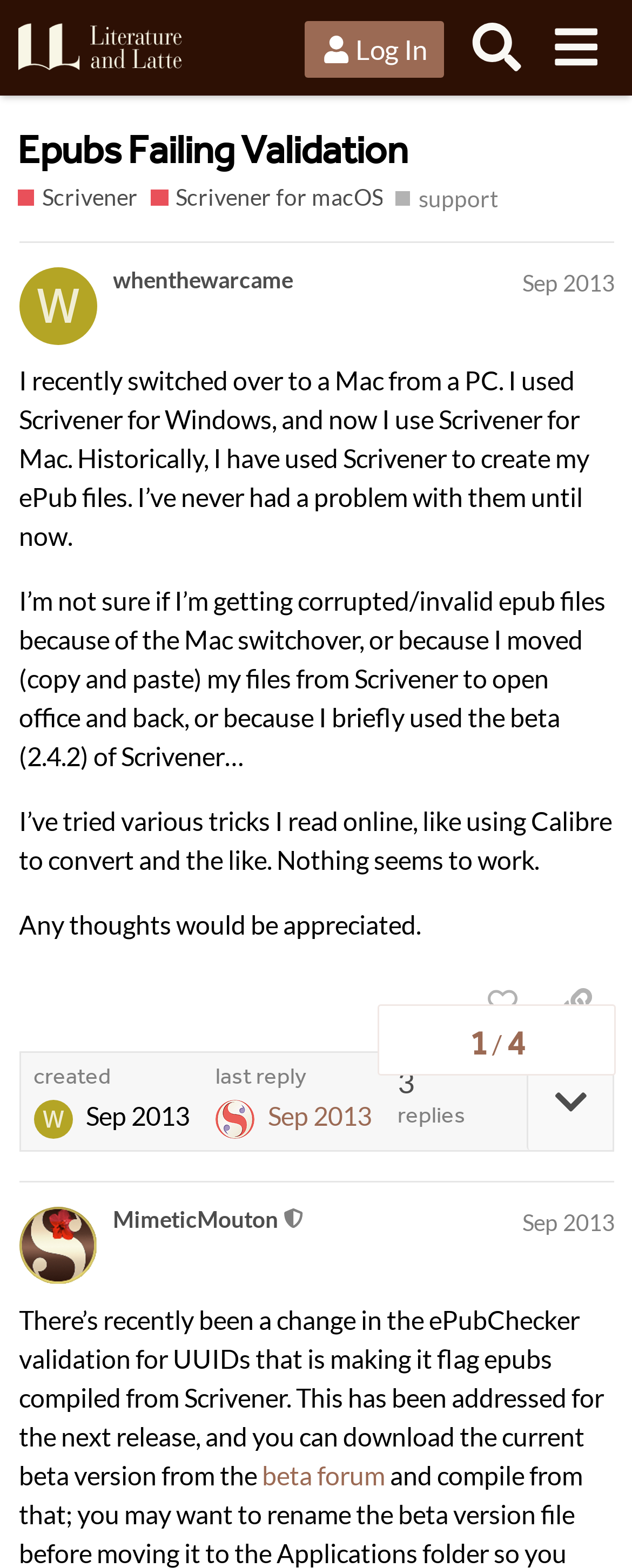Can you find the bounding box coordinates for the element that needs to be clicked to execute this instruction: "Reply to the post"? The coordinates should be given as four float numbers between 0 and 1, i.e., [left, top, right, bottom].

[0.833, 0.672, 0.97, 0.733]